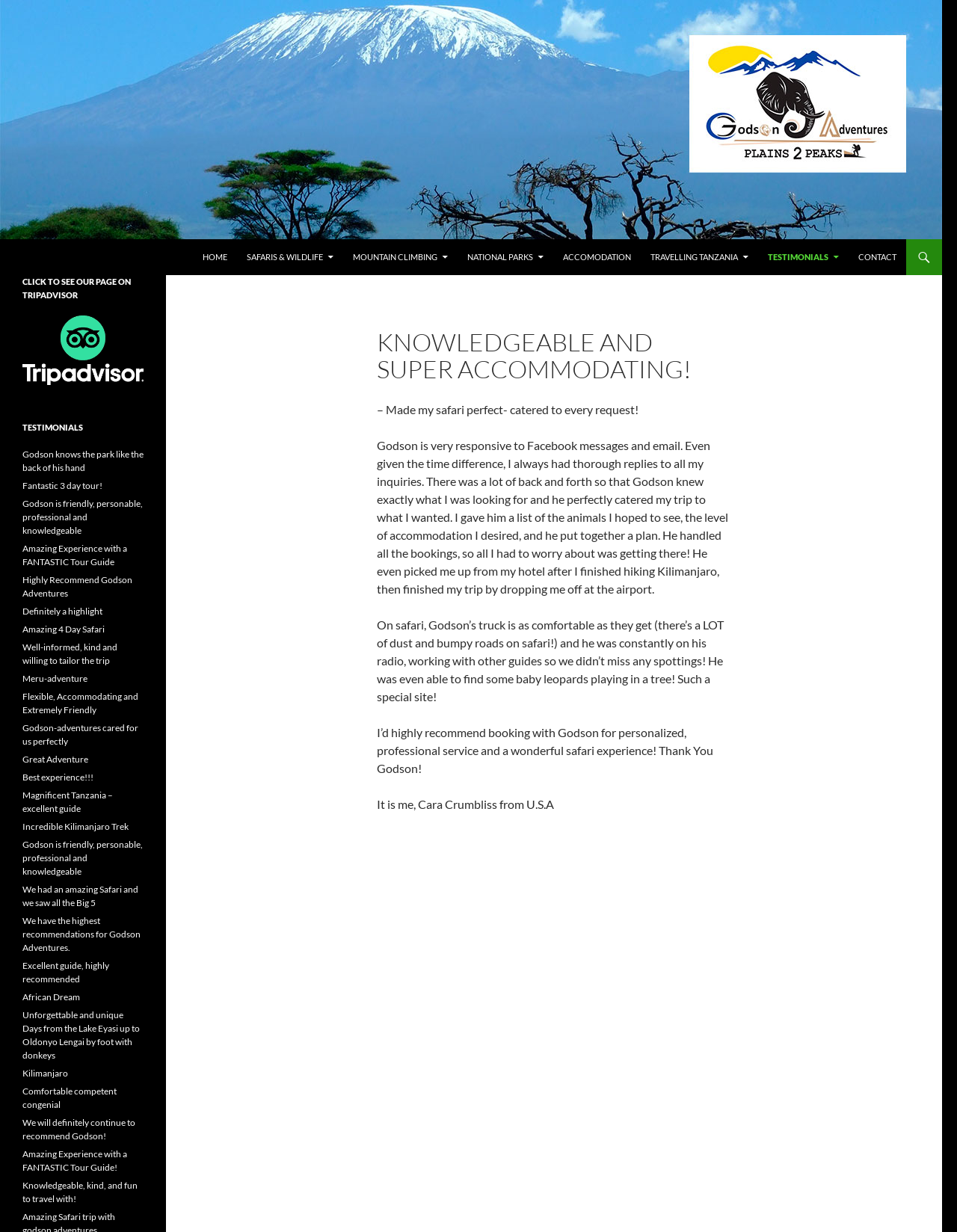What is the name of the tour guide company?
Using the details shown in the screenshot, provide a comprehensive answer to the question.

I found the answer by looking at the top of the webpage, where it says 'Godson Adventures' in a heading element, and also in the image element with the same text. This suggests that Godson Adventures is the name of the tour guide company.